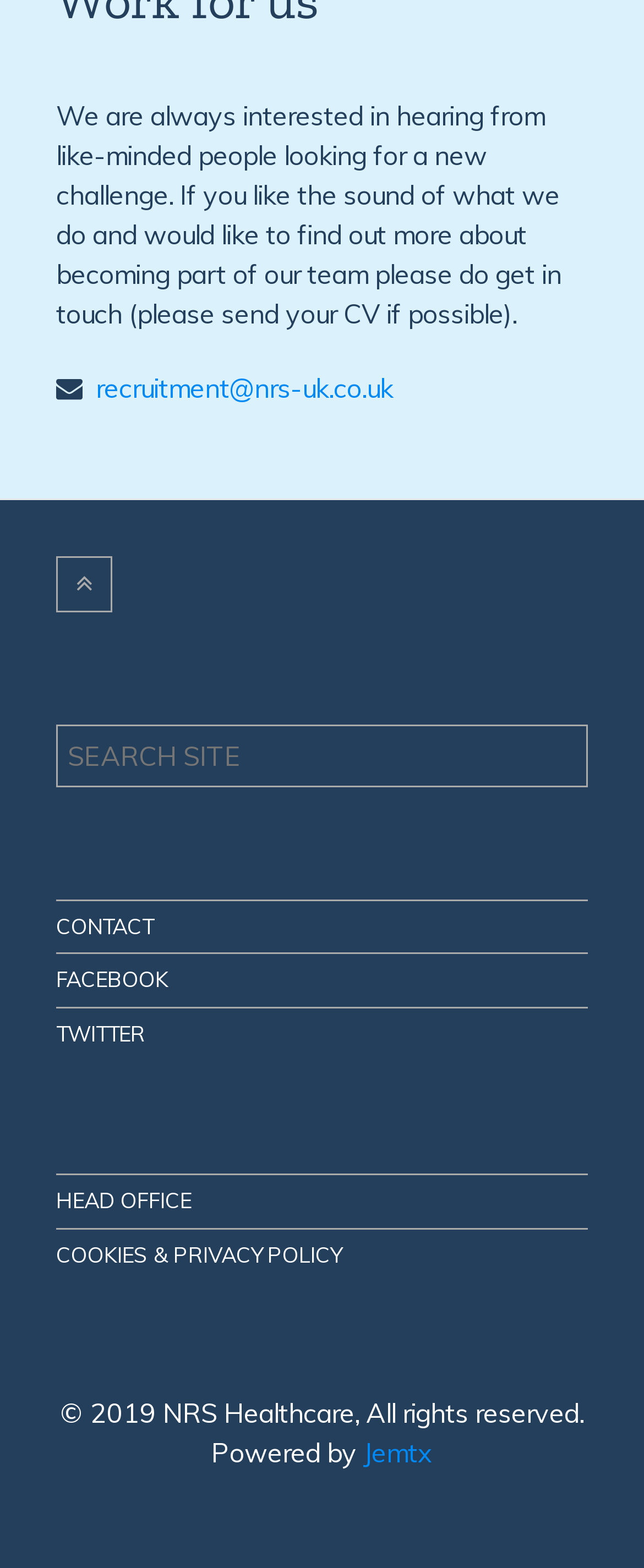What is the year of copyright?
Please give a detailed and elaborate answer to the question based on the image.

The year of copyright can be found at the bottom of the page, where it says '© 2019 NRS Healthcare, All rights reserved'.